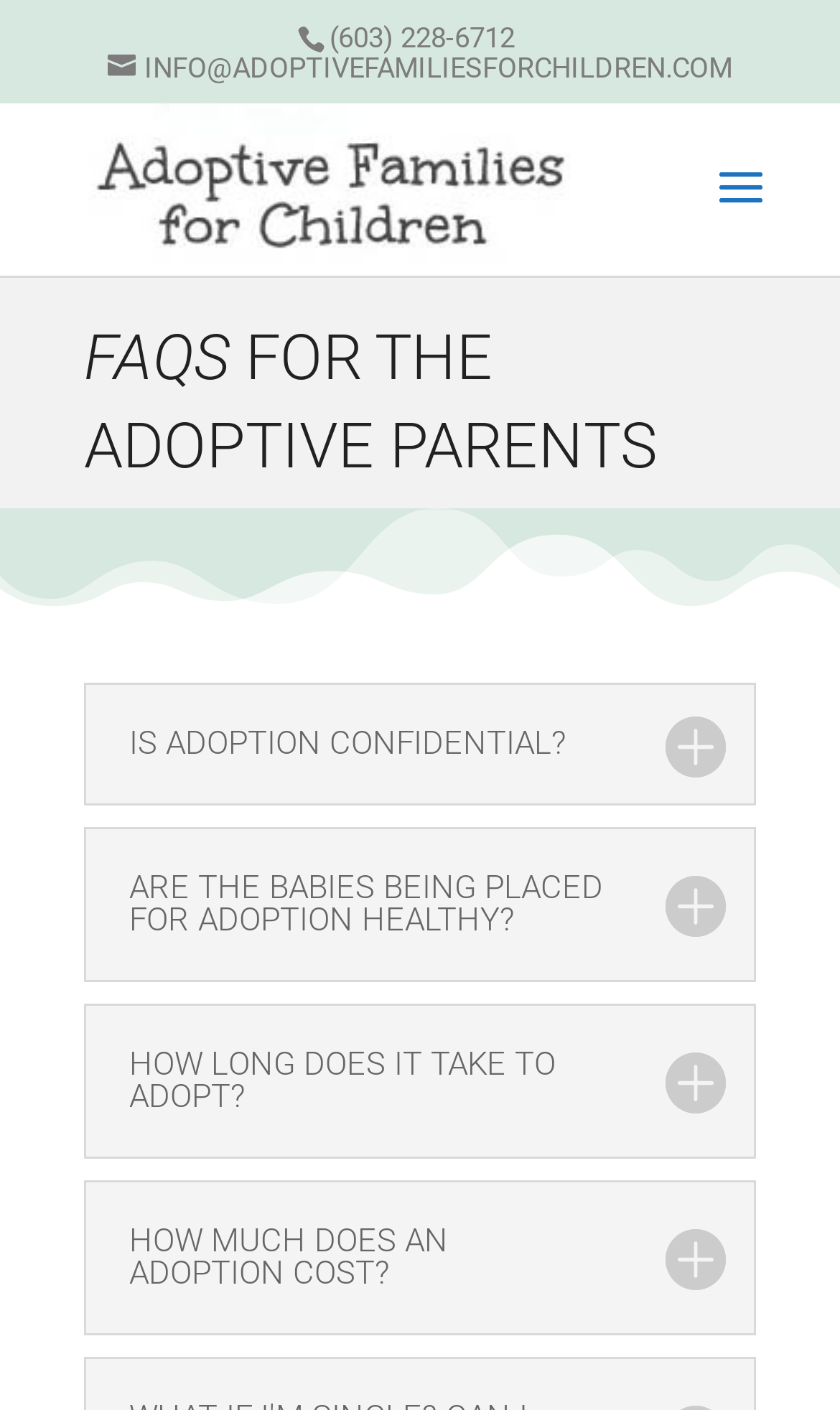Please provide a detailed answer to the question below based on the screenshot: 
Is the adoption process confidential?

The webpage lists 'IS ADOPTION CONFIDENTIAL?' as one of the FAQs, but it does not provide the answer directly. The answer can be found by clicking on the FAQ or searching for more information.